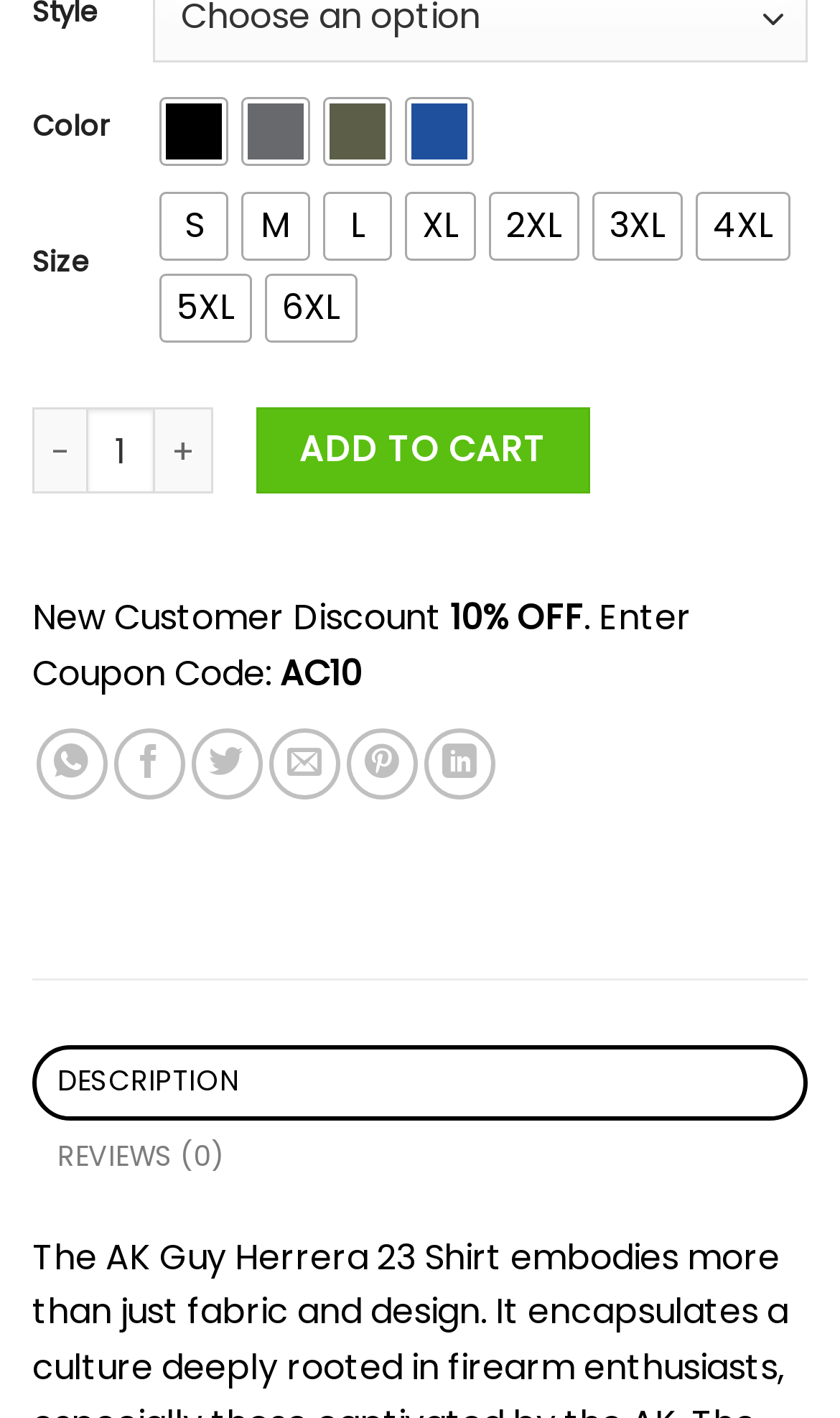Could you highlight the region that needs to be clicked to execute the instruction: "Click on the link to Rockingham1"?

None